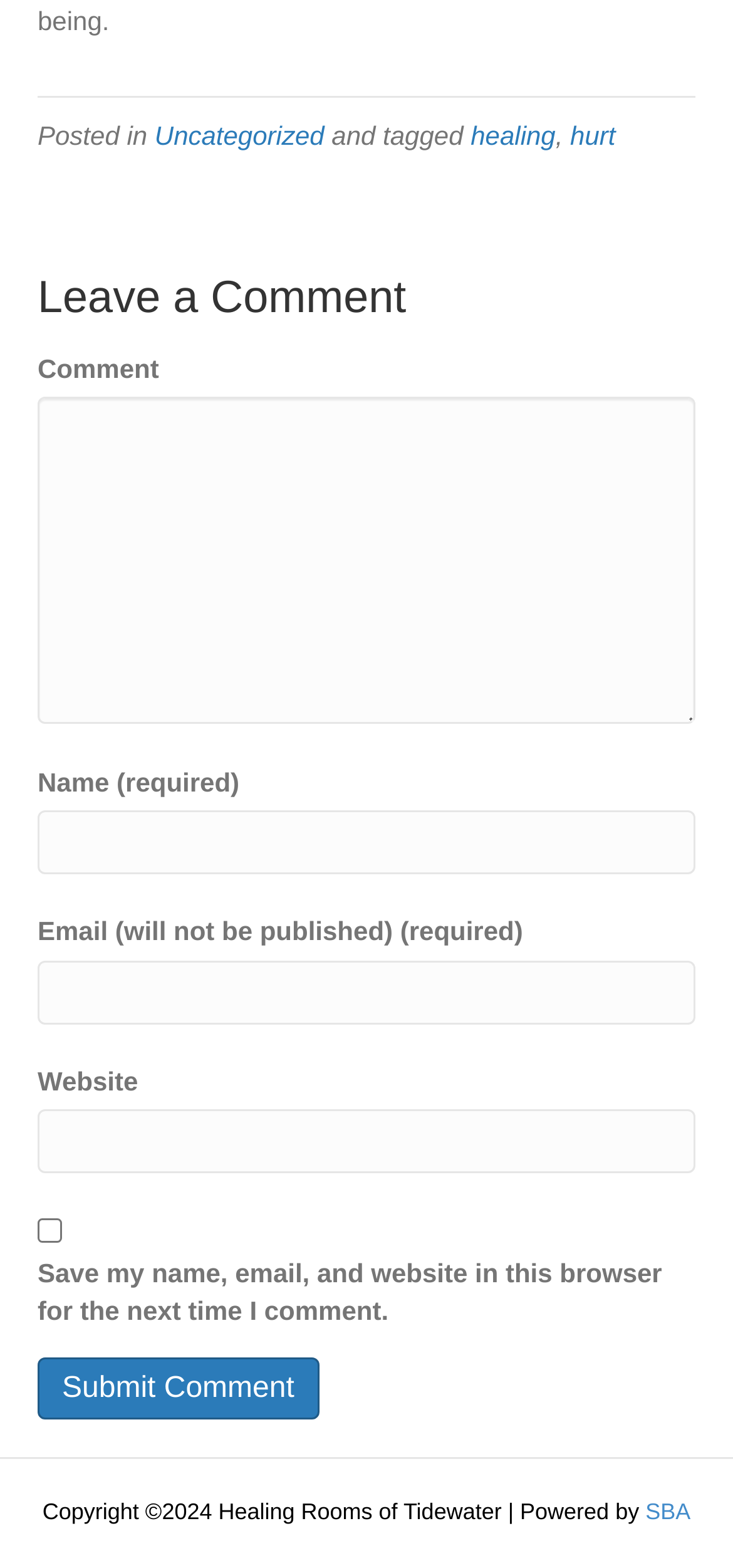Identify the bounding box coordinates for the UI element mentioned here: "hurt". Provide the coordinates as four float values between 0 and 1, i.e., [left, top, right, bottom].

[0.778, 0.077, 0.84, 0.096]